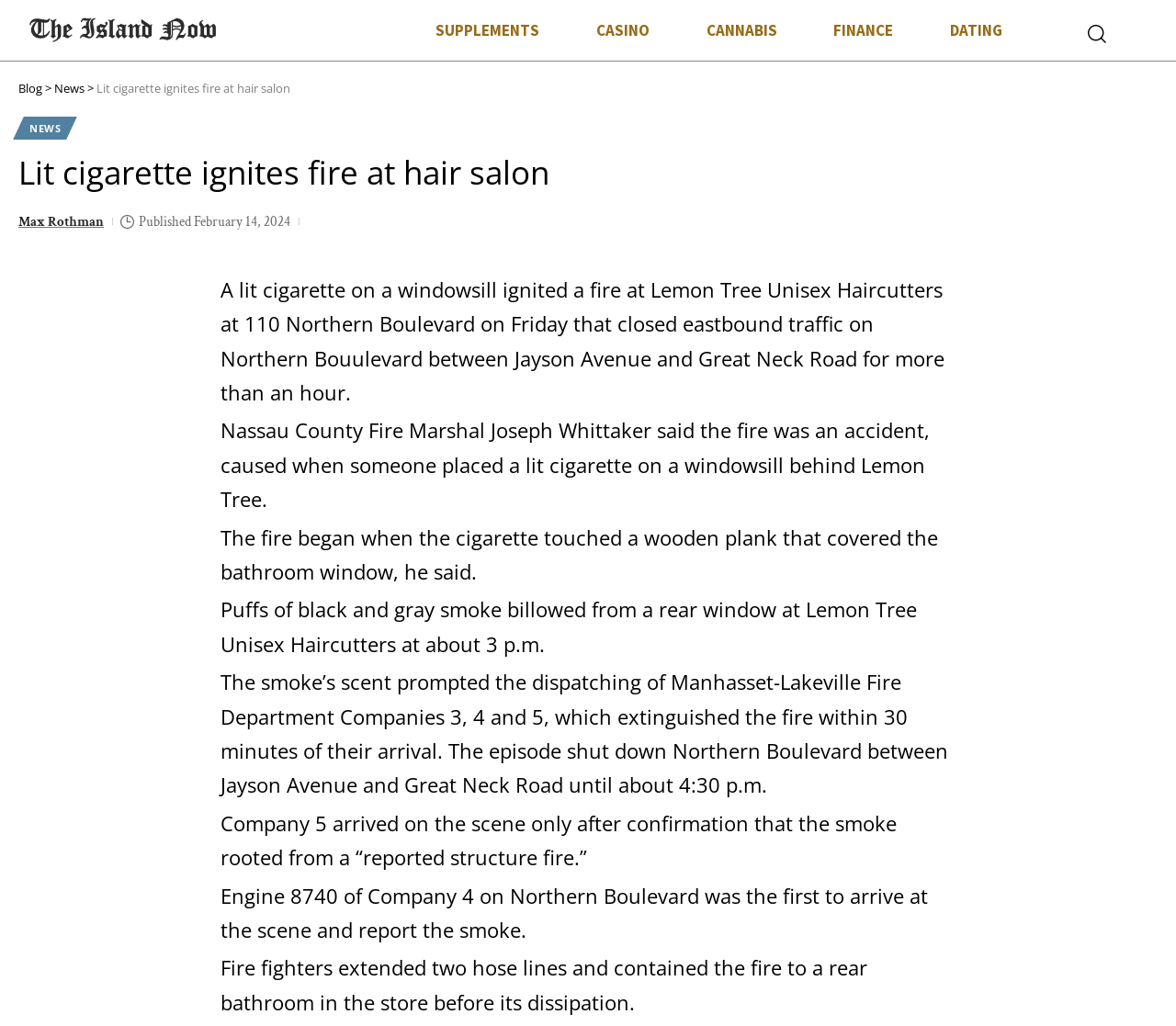Please determine the primary heading and provide its text.

Lit cigarette ignites fire at hair salon